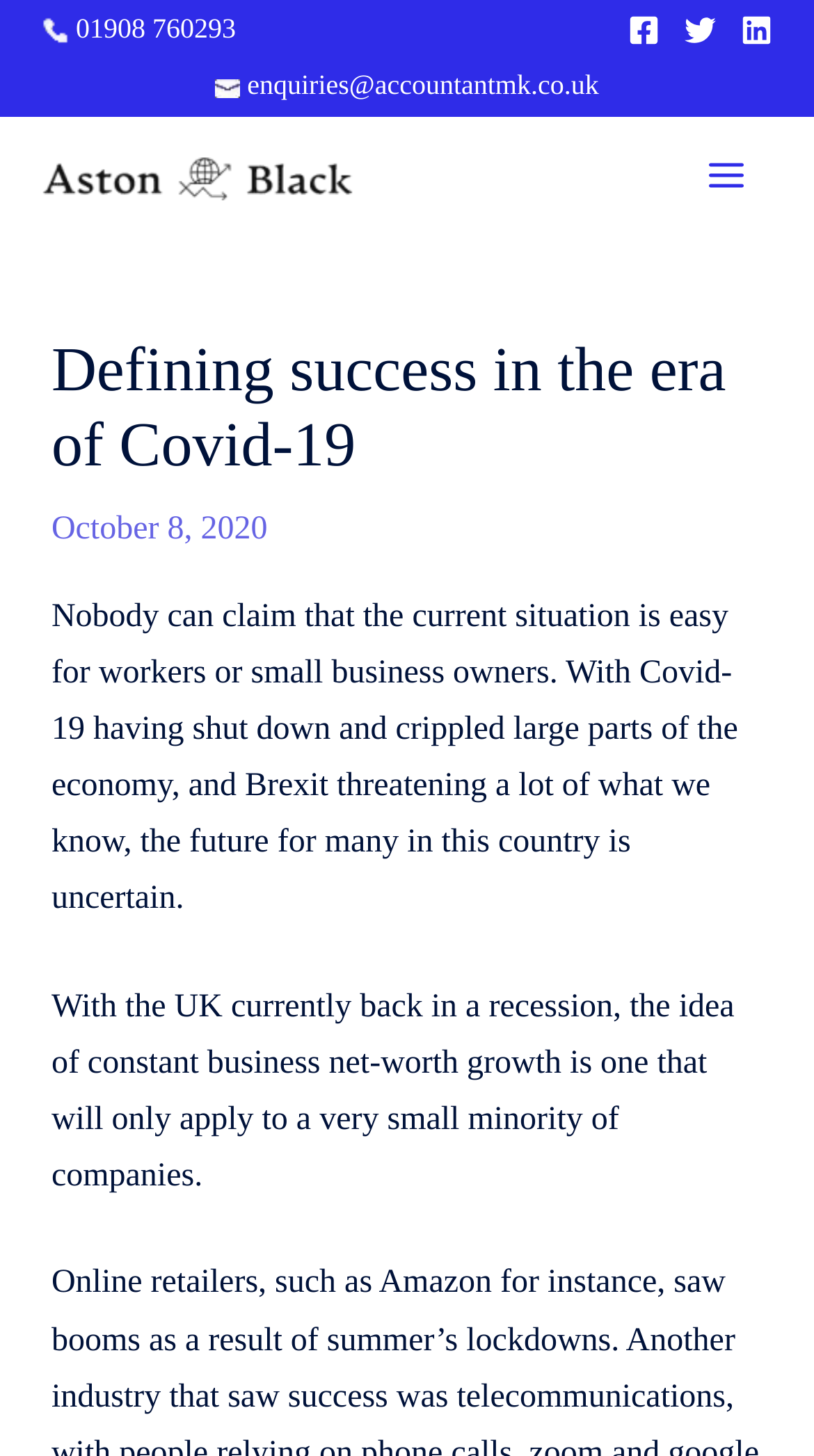Generate an in-depth caption that captures all aspects of the webpage.

The webpage is about defining success in the era of Covid-19, specifically in the context of business and economy. At the top left corner, there is a phone number "01908 760293" accompanied by a phone icon. Below it, there is a logo of Aston Black Accountants. 

On the top right corner, there are three social media links: Facebook, Twitter, and Linkedin, each represented by its respective icon. 

In the middle of the page, there is a main content section. It starts with a heading "Defining success in the era of Covid-19" followed by a date "October 8, 2020". The main content is divided into two paragraphs. The first paragraph discusses the challenges faced by workers and small business owners due to Covid-19 and Brexit. The second paragraph talks about the current recession in the UK and how only a few companies will experience constant business growth.

At the top right edge of the page, there is a main menu button, which is currently not expanded.